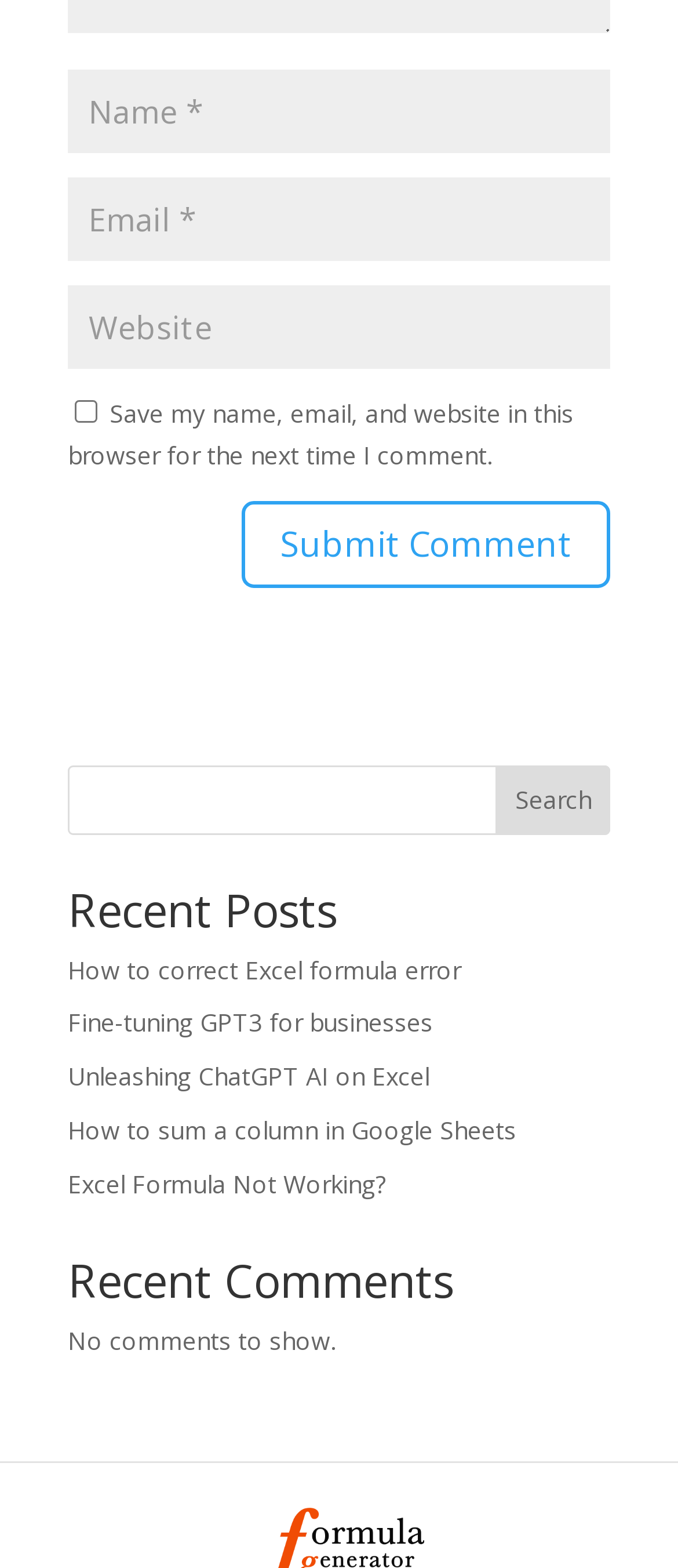Determine the bounding box coordinates of the target area to click to execute the following instruction: "Click the SEND button."

None